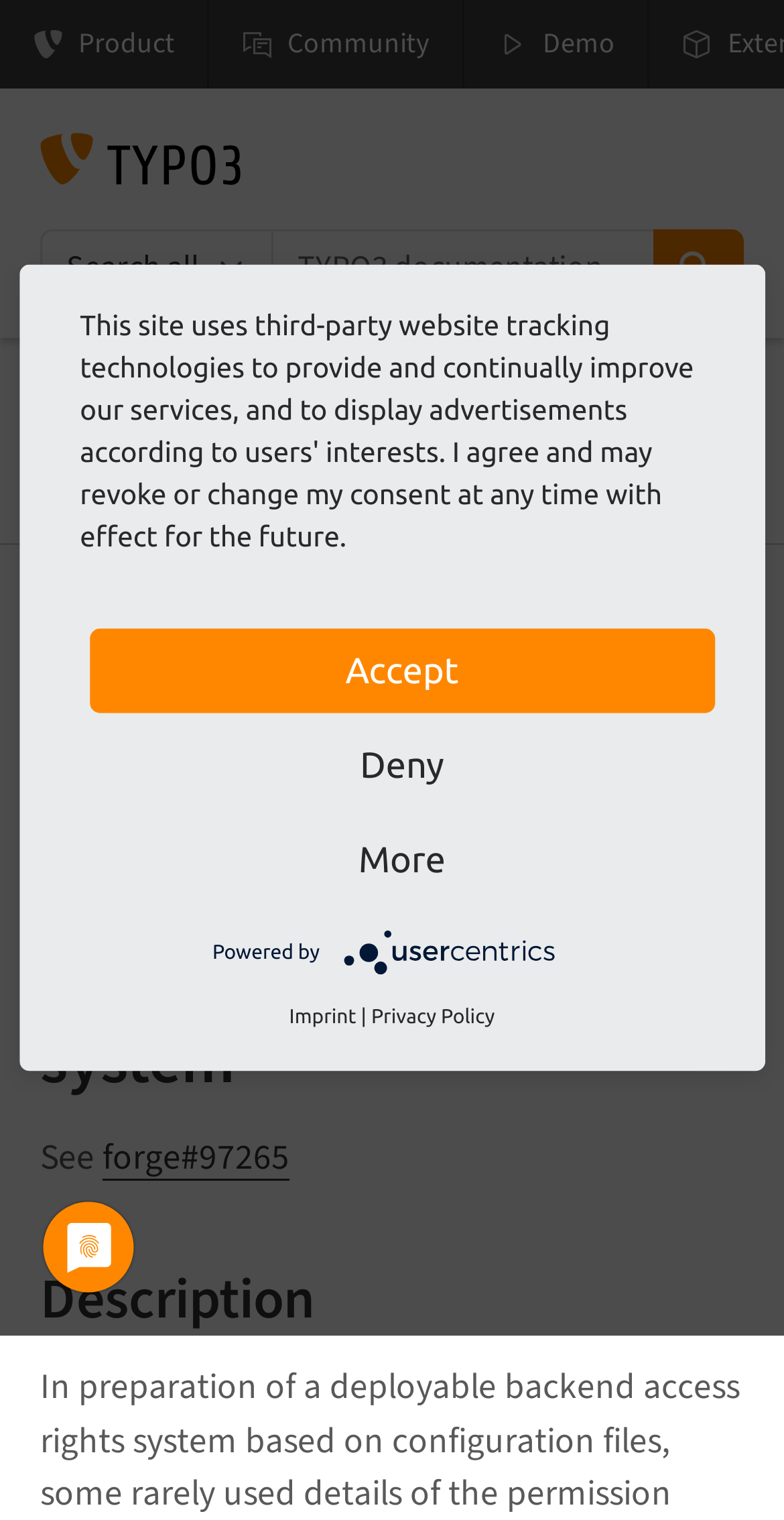Detail the various sections and features of the webpage.

This webpage appears to be a documentation page for TYPO3, a content management system. At the top, there are four links: "Product", "Community", "Demo", and the TYPO3 logo, which is an image. Below the logo, there is a search bar with a combobox and a textbox, accompanied by a button with a magnifying glass icon.

On the left side, there is a navigation menu with breadcrumbs, showing the current location in the documentation. The menu items include "TYPO3 Core", "ChangeLog v12", "12.0 Changes", and "Breaking: #97265 - Simplified access mode system", which is also the title of the page.

The main content of the page is divided into sections. The first section has a heading "Breaking: #97265 - Simplified access mode system" and a paragraph of text describing the change. Below this, there is a link to "forge#97265" and a heading "Description".

On the right side, there is a small image, and at the bottom of the page, there is a dialog box with a message about website tracking technologies and cookies. The dialog box has three buttons: "Accept", "Deny", and "More". Below the dialog box, there are links to "Imprint" and "Privacy Policy", separated by a vertical bar.

Overall, the page has a simple and organized layout, with clear headings and concise text.